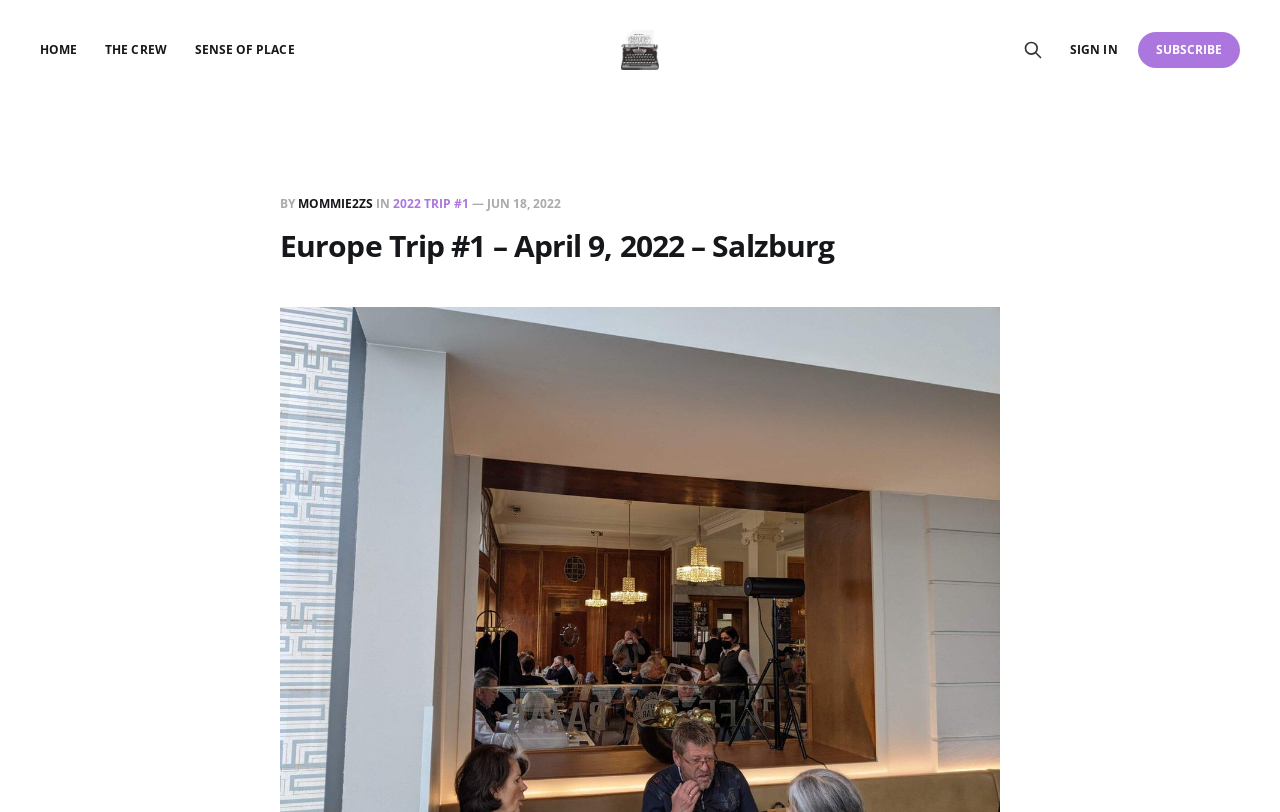Locate the bounding box coordinates of the element you need to click to accomplish the task described by this instruction: "sign in".

[0.836, 0.05, 0.873, 0.073]